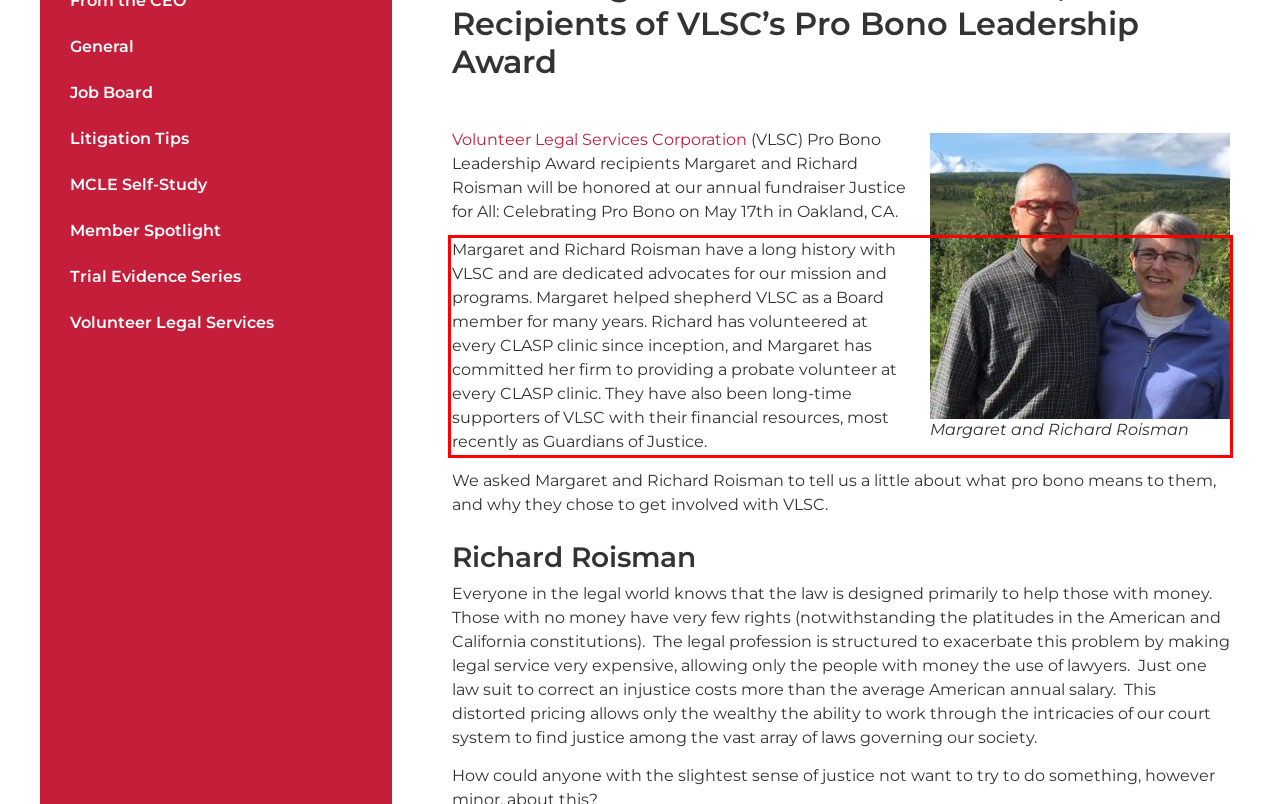Within the provided webpage screenshot, find the red rectangle bounding box and perform OCR to obtain the text content.

Margaret and Richard Roisman have a long history with VLSC and are dedicated advocates for our mission and programs. Margaret helped shepherd VLSC as a Board member for many years. Richard has volunteered at every CLASP clinic since inception, and Margaret has committed her firm to providing a probate volunteer at every CLASP clinic. They have also been long-time supporters of VLSC with their financial resources, most recently as Guardians of Justice.